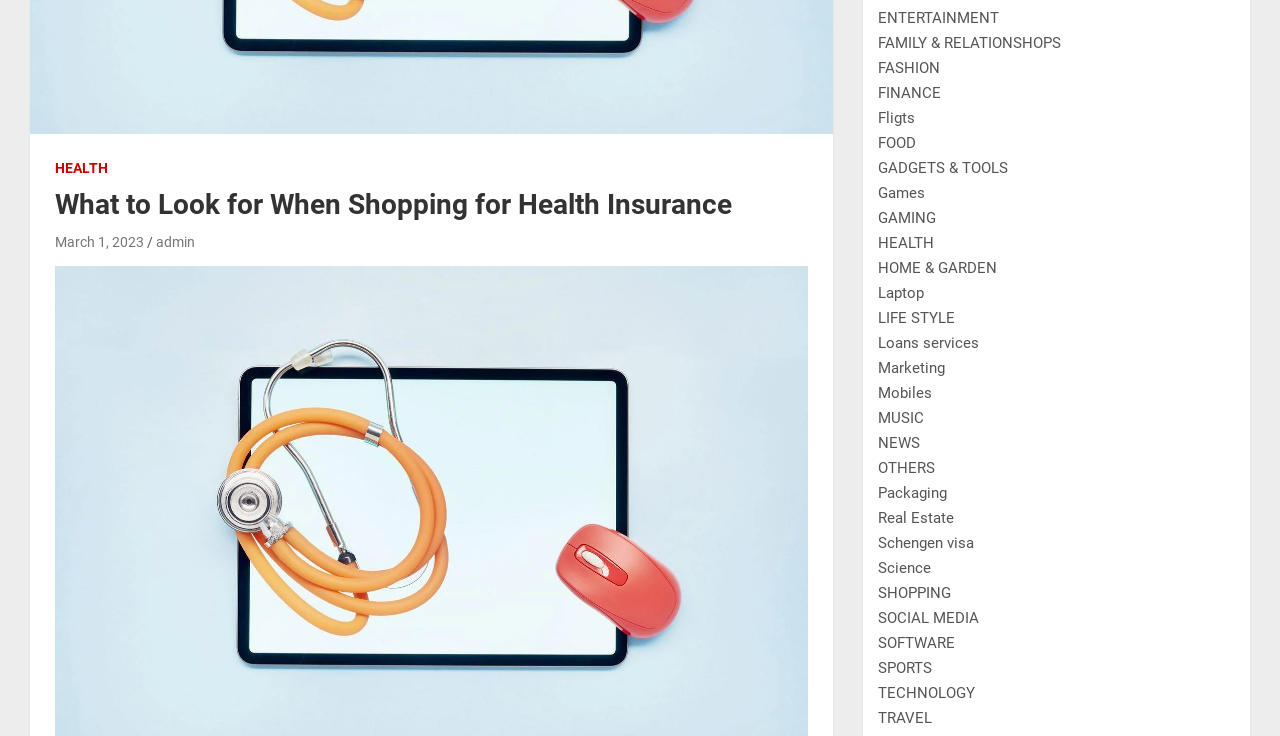Return the bounding box coordinates of the UI element that corresponds to this description: "HOME & GARDEN". The coordinates must be given as four float numbers in the range of 0 and 1, [left, top, right, bottom].

[0.686, 0.352, 0.779, 0.377]